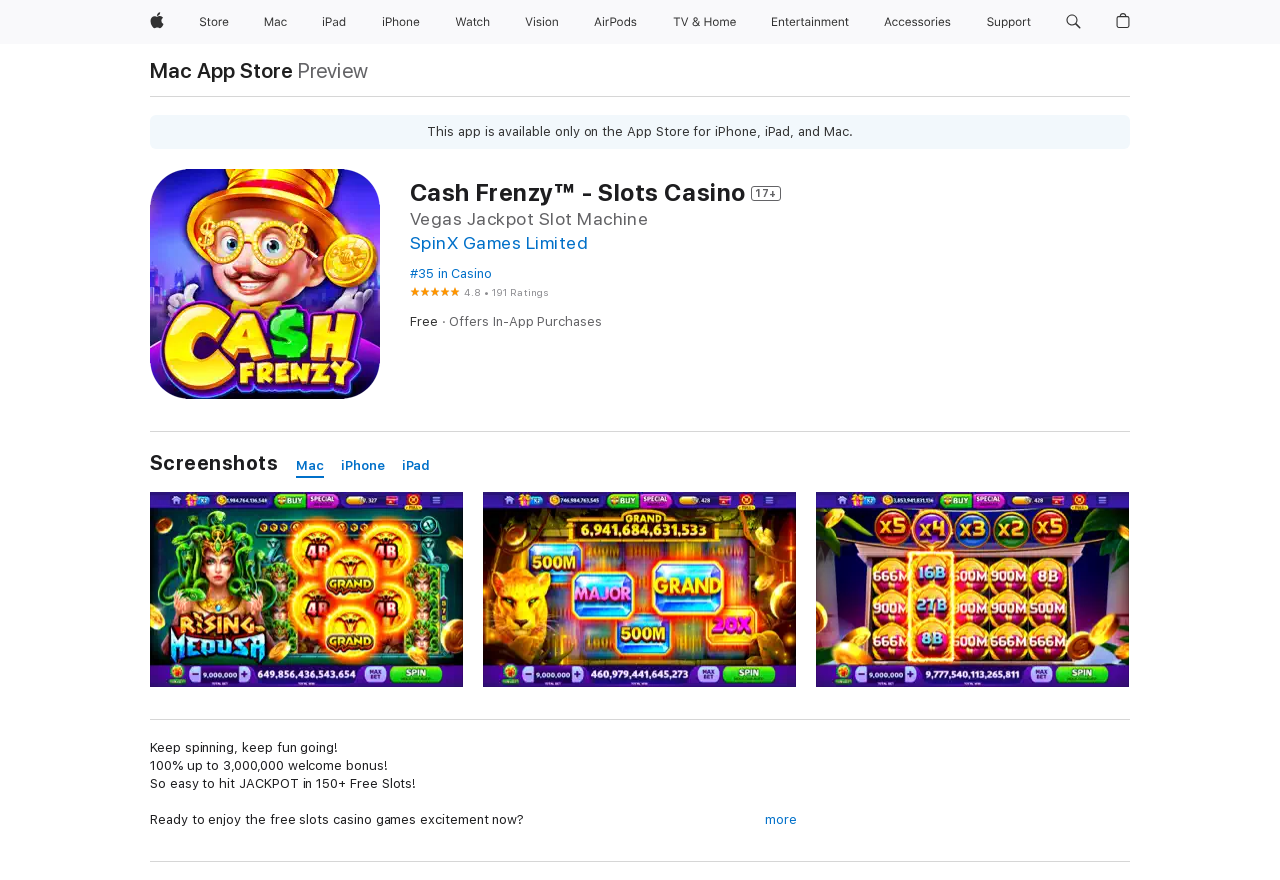Determine which piece of text is the heading of the webpage and provide it.

Cash Frenzy™ - Slots Casino 17+